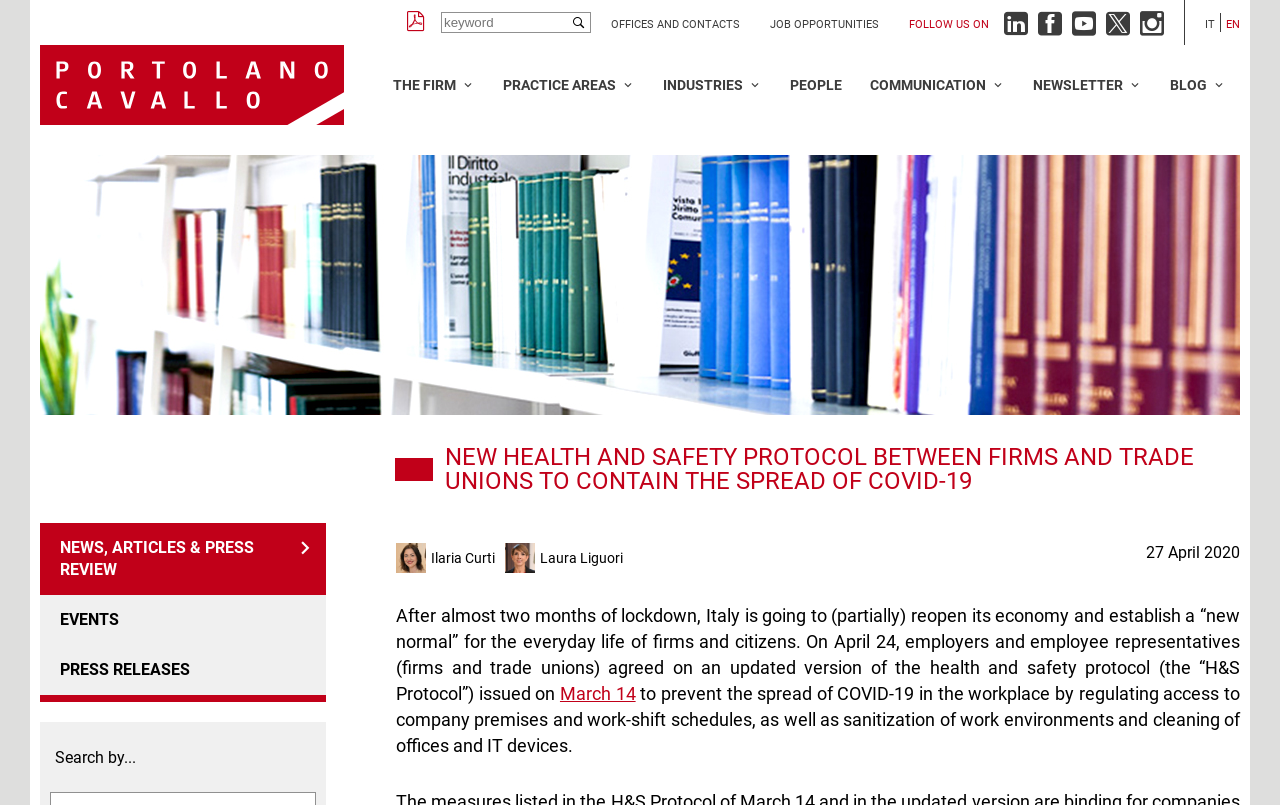Please provide a detailed answer to the question below based on the screenshot: 
What is the date of the updated Health and Safety Protocol?

I found the answer by reading the text on the webpage, which mentions that the updated protocol was agreed upon on April 24, 2020.